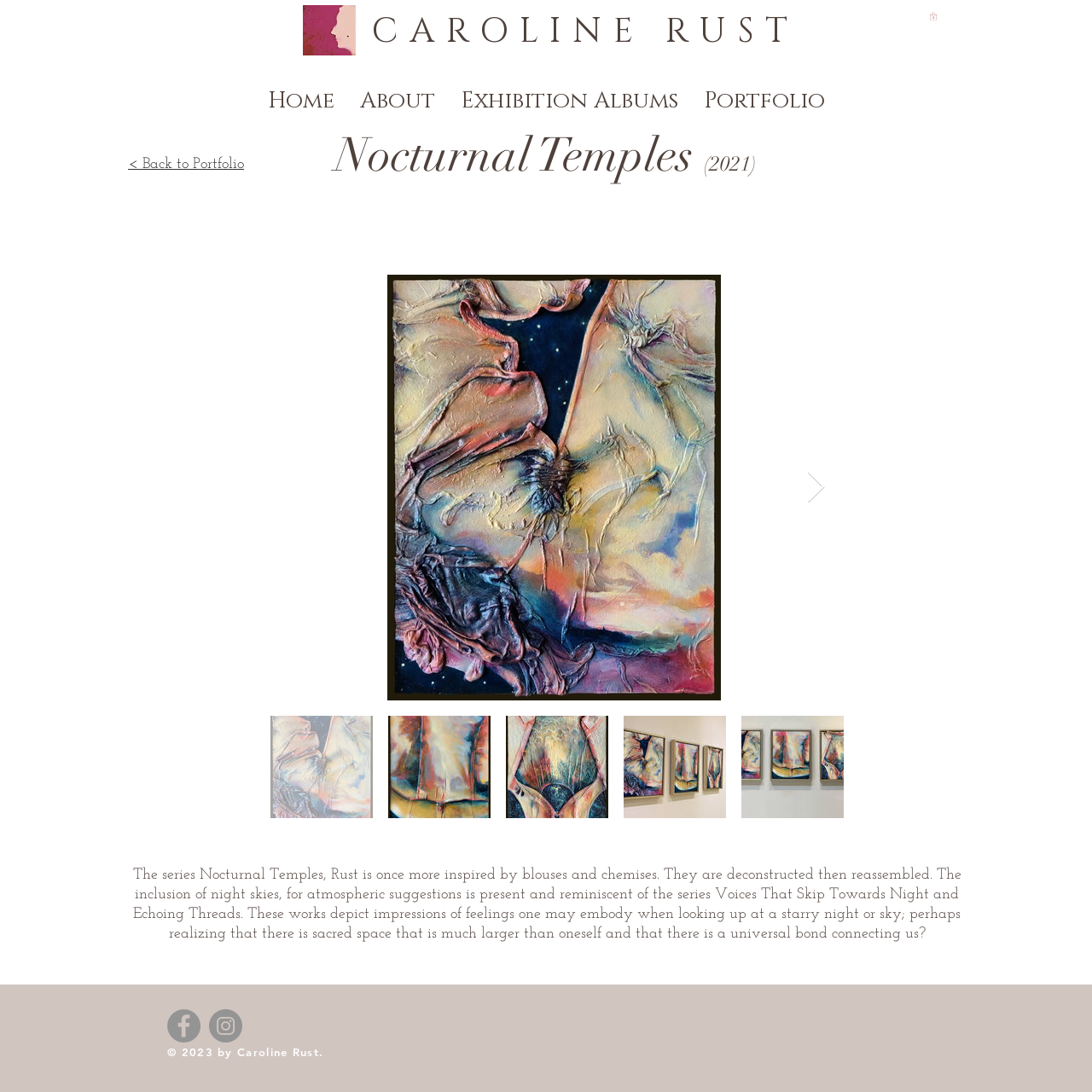How many items are in the cart?
Give a one-word or short-phrase answer derived from the screenshot.

0